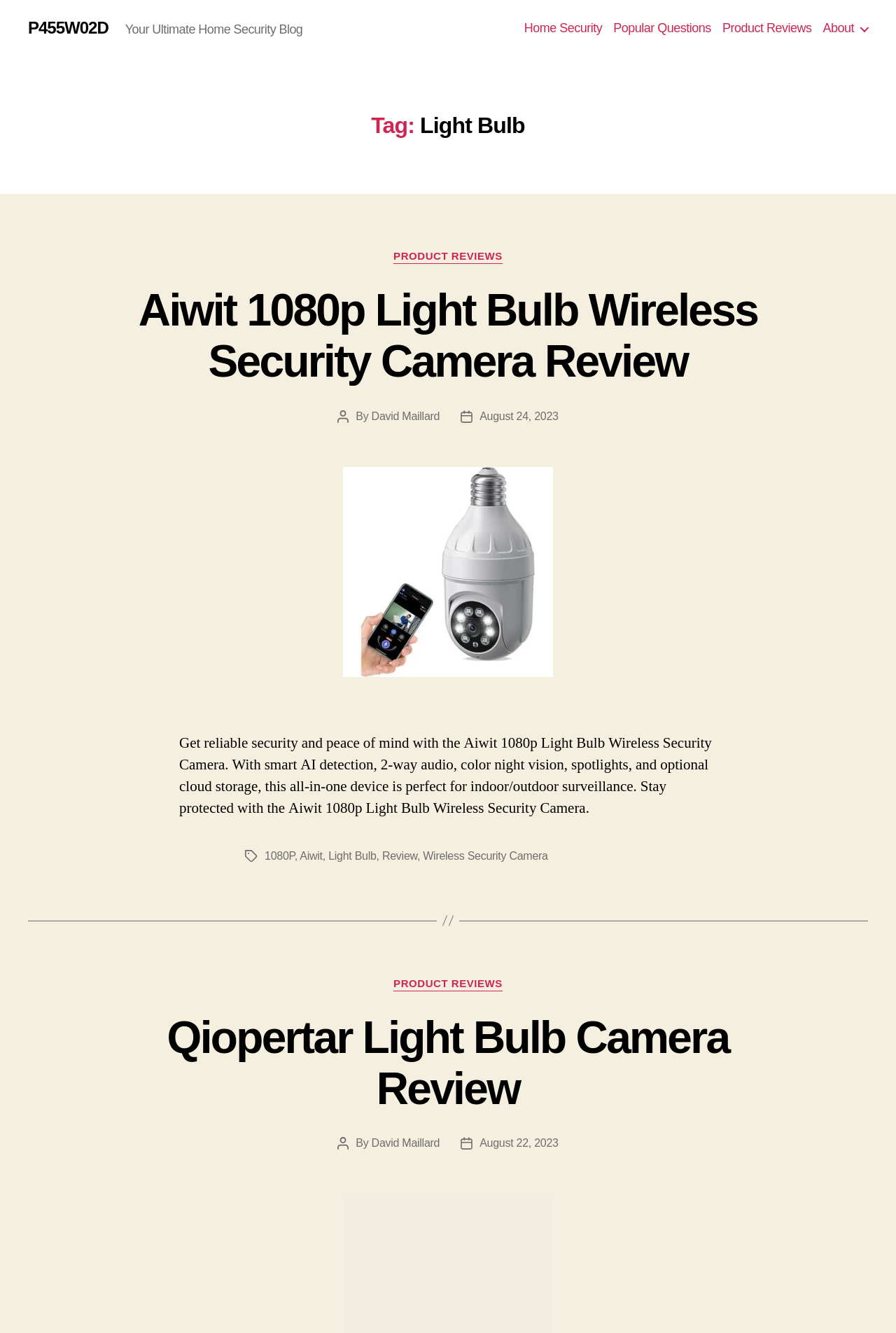Identify the bounding box coordinates for the region of the element that should be clicked to carry out the instruction: "Check the post by David Maillard". The bounding box coordinates should be four float numbers between 0 and 1, i.e., [left, top, right, bottom].

[0.415, 0.308, 0.491, 0.317]